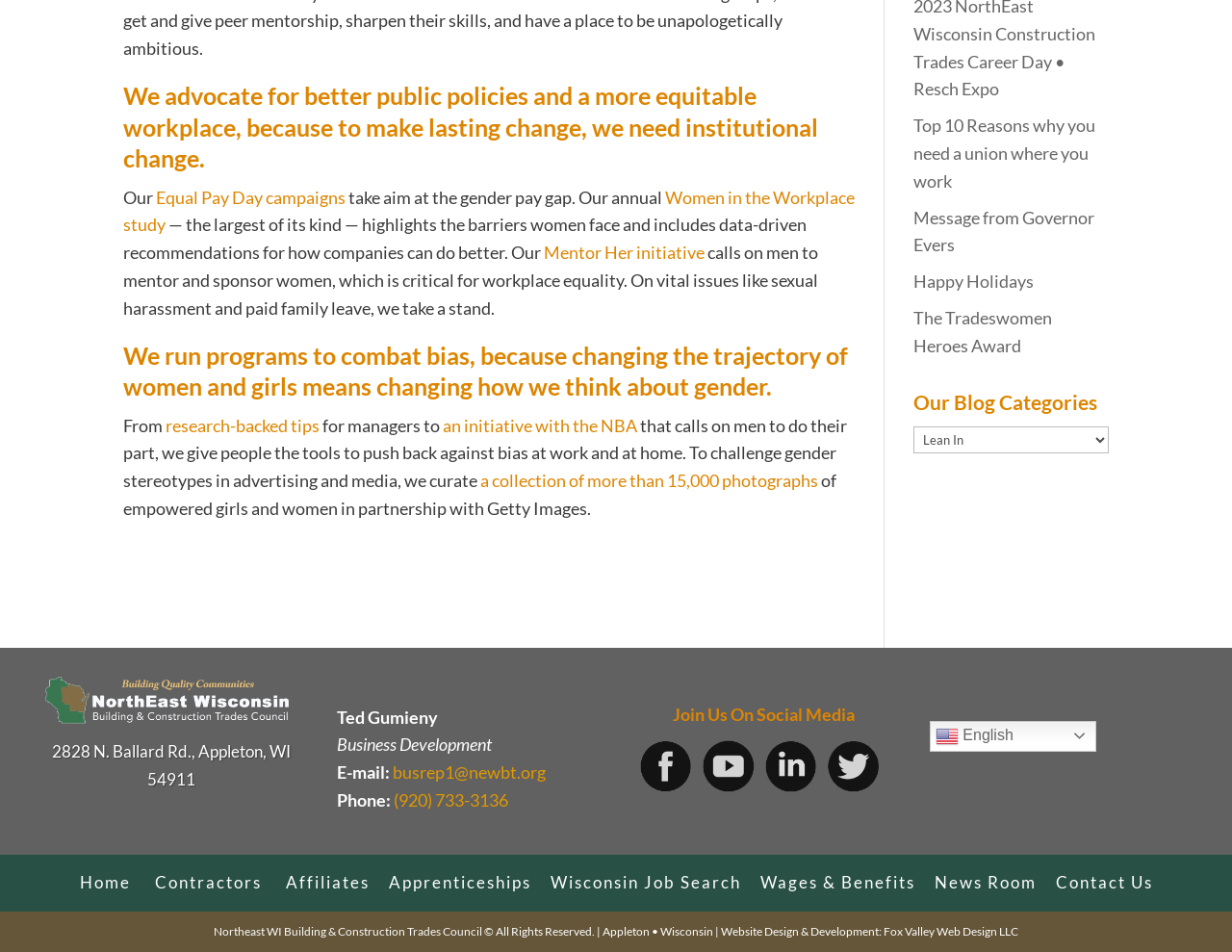Kindly determine the bounding box coordinates for the clickable area to achieve the given instruction: "Click on the 'Equal Pay Day campaigns' link".

[0.127, 0.196, 0.28, 0.218]